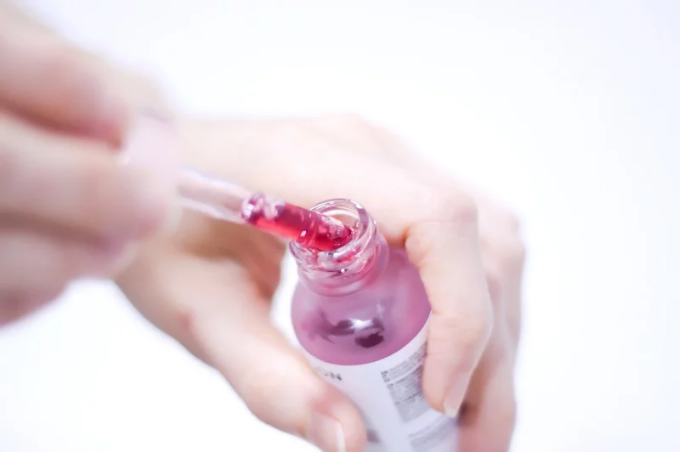What is the likely purpose of the product?
Please provide a single word or phrase answer based on the image.

Facial application